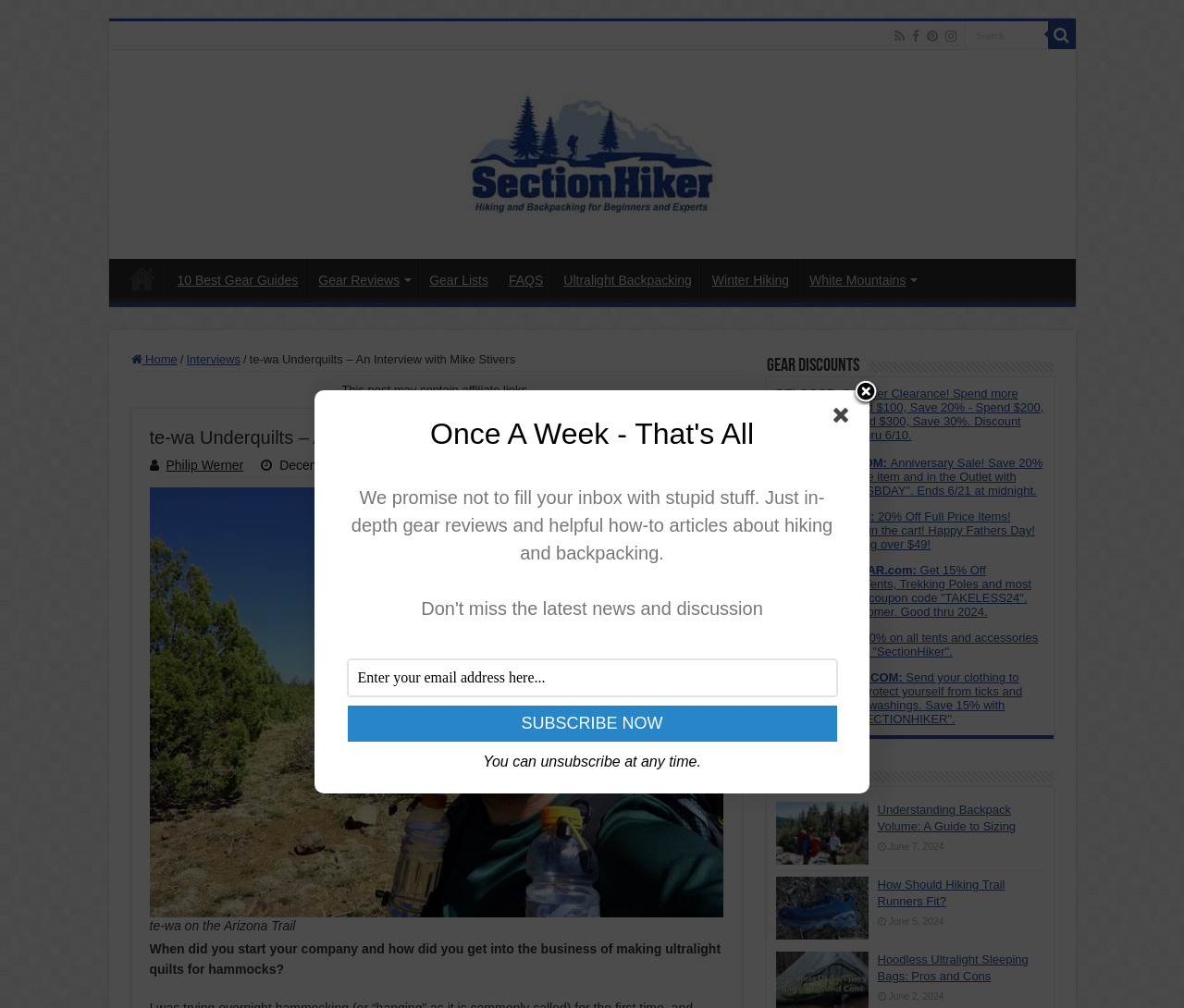Please give a concise answer to this question using a single word or phrase: 
What is the date of the interview?

December 18, 2012